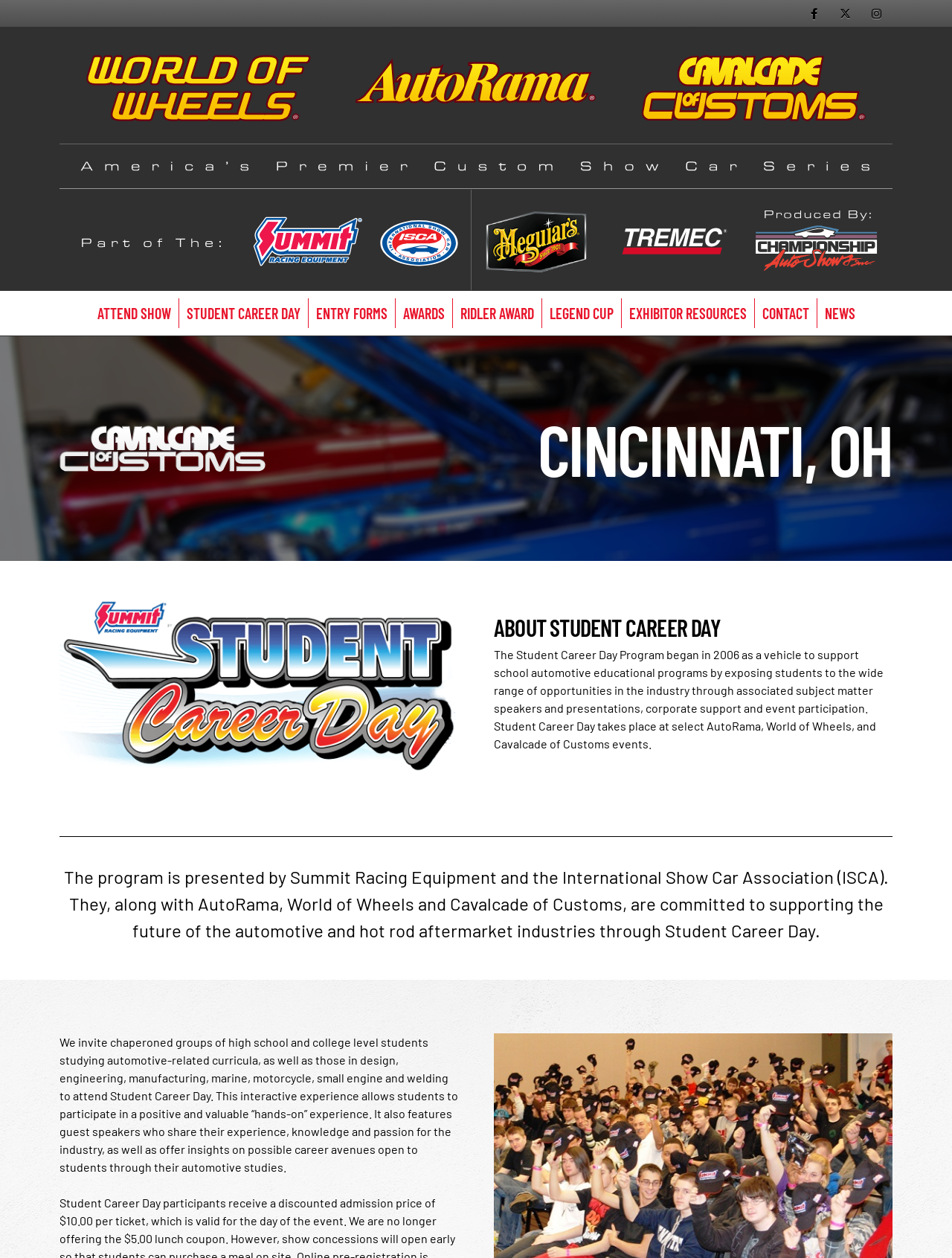Give a complete and precise description of the webpage's appearance.

The webpage is about the Autorama, World of Wheels, and Cavalcade of Customs events in Cincinnati, OH. At the top, there are three social media links, followed by three links with images, each representing one of the events. Below these links, there is a banner image with the text "America's premier Custom Show Car Series".

On the left side, there are several links to sponsors, including the ISCA, Meguiar's Car Products, and Tremec, each with an accompanying image. On the right side, there is a menu with links to various pages, including "ATTEND SHOW", "STUDENT CAREER DAY", "ENTRY FORMS", and others.

The main content of the page is about the Student Career Day program, which is presented by Summit Racing Equipment and the International Show Car Association (ISCA). There is a heading that reads "STUDENT CAREER DAY CINCINNATI, OH", followed by an image and a paragraph of text that describes the program. The program aims to support school automotive educational programs by exposing students to opportunities in the industry.

Below this, there is another heading that reads "ABOUT STUDENT CAREER DAY", followed by a paragraph of text that provides more information about the program. The text explains that the program is designed for high school and college students studying automotive-related curricula, and that it features guest speakers and interactive experiences.

There is also a horizontal separator line that divides the content, and another paragraph of text that provides more information about the program's sponsors and goals. At the bottom of the page, there is another image and a final paragraph of text that summarizes the program's benefits for students.